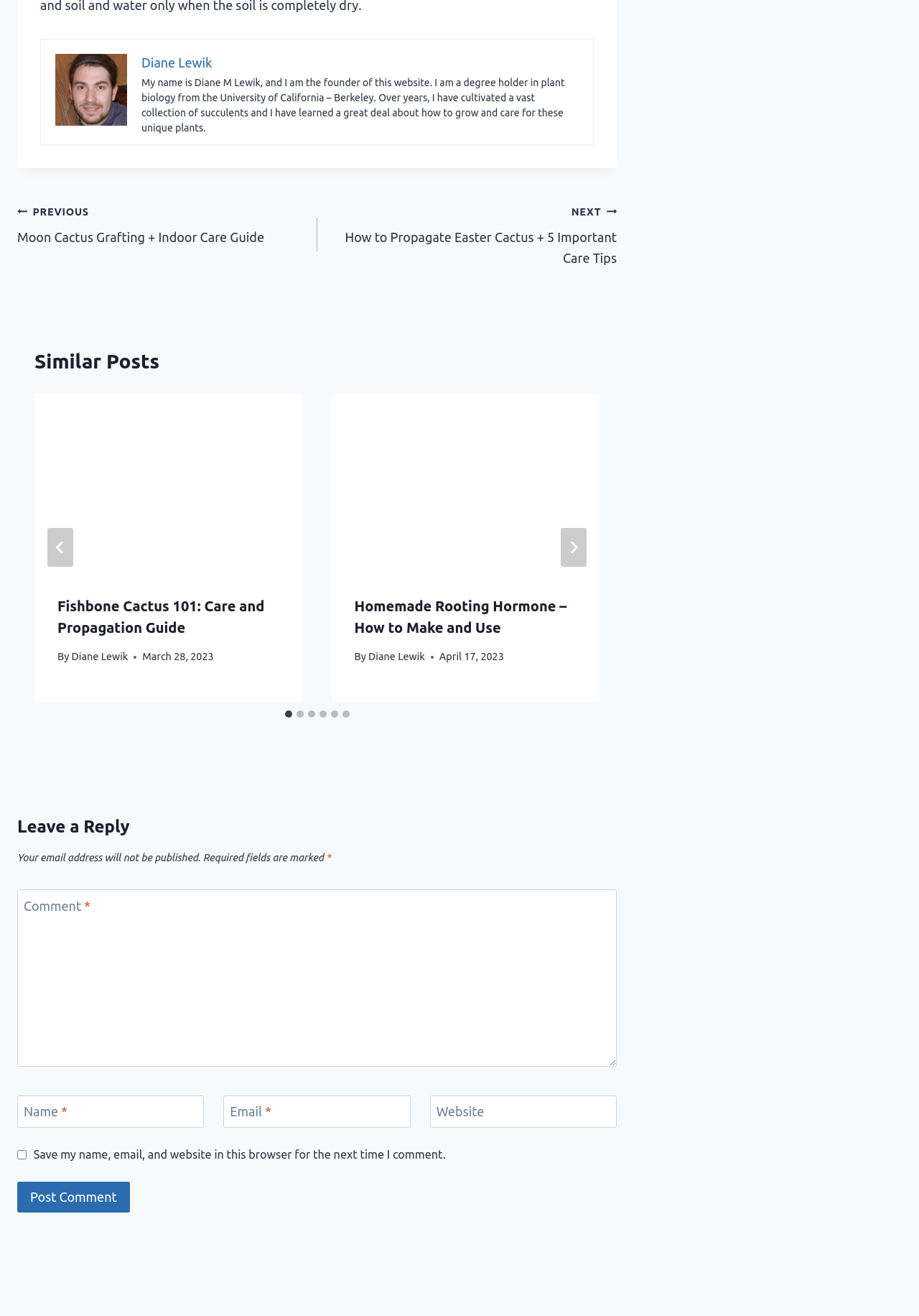Provide the bounding box coordinates of the HTML element described by the text: "name="submit" value="Post Comment"". The coordinates should be in the format [left, top, right, bottom] with values between 0 and 1.

[0.019, 0.898, 0.141, 0.921]